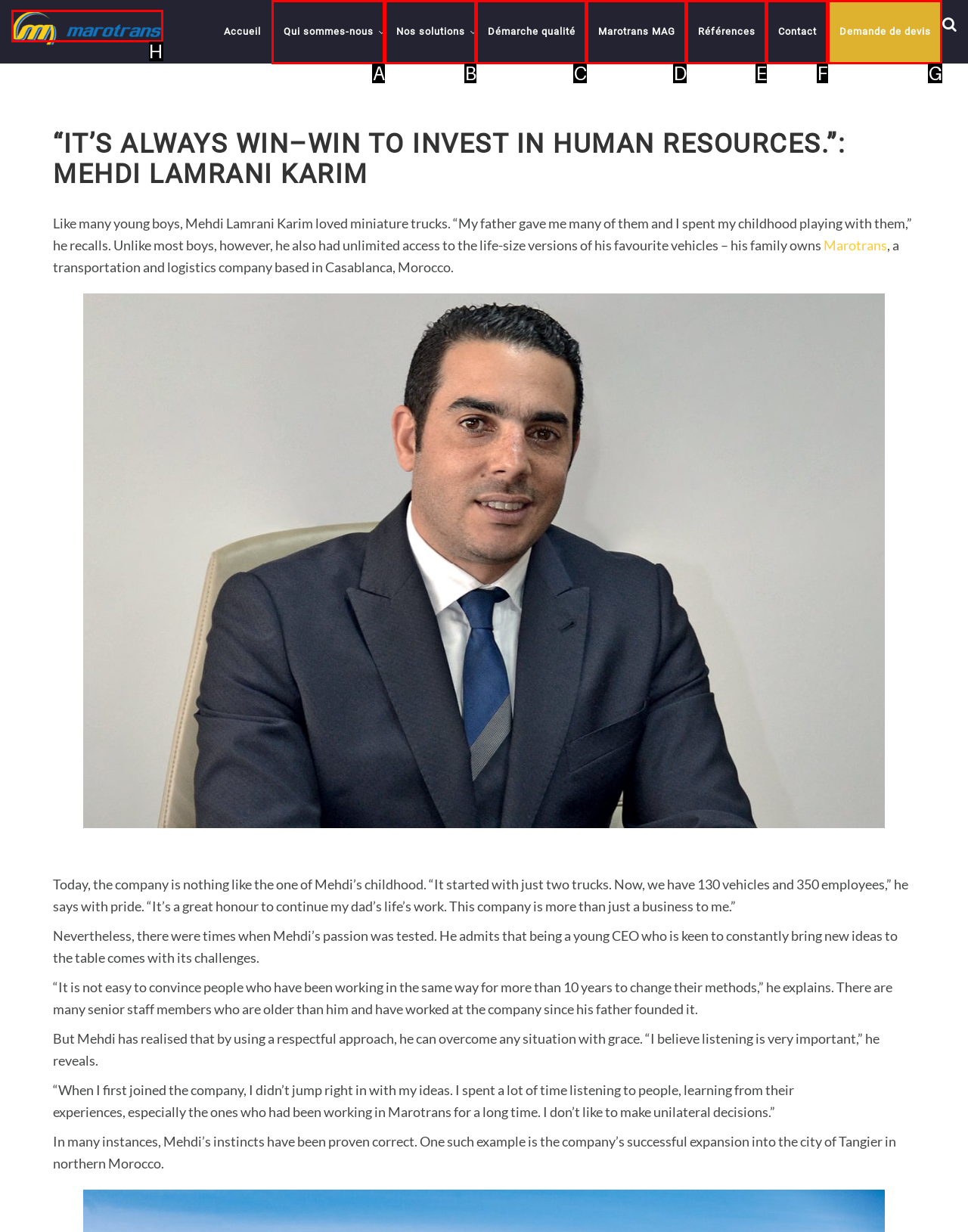Determine the letter of the UI element that you need to click to perform the task: Contact us through phone number.
Provide your answer with the appropriate option's letter.

None